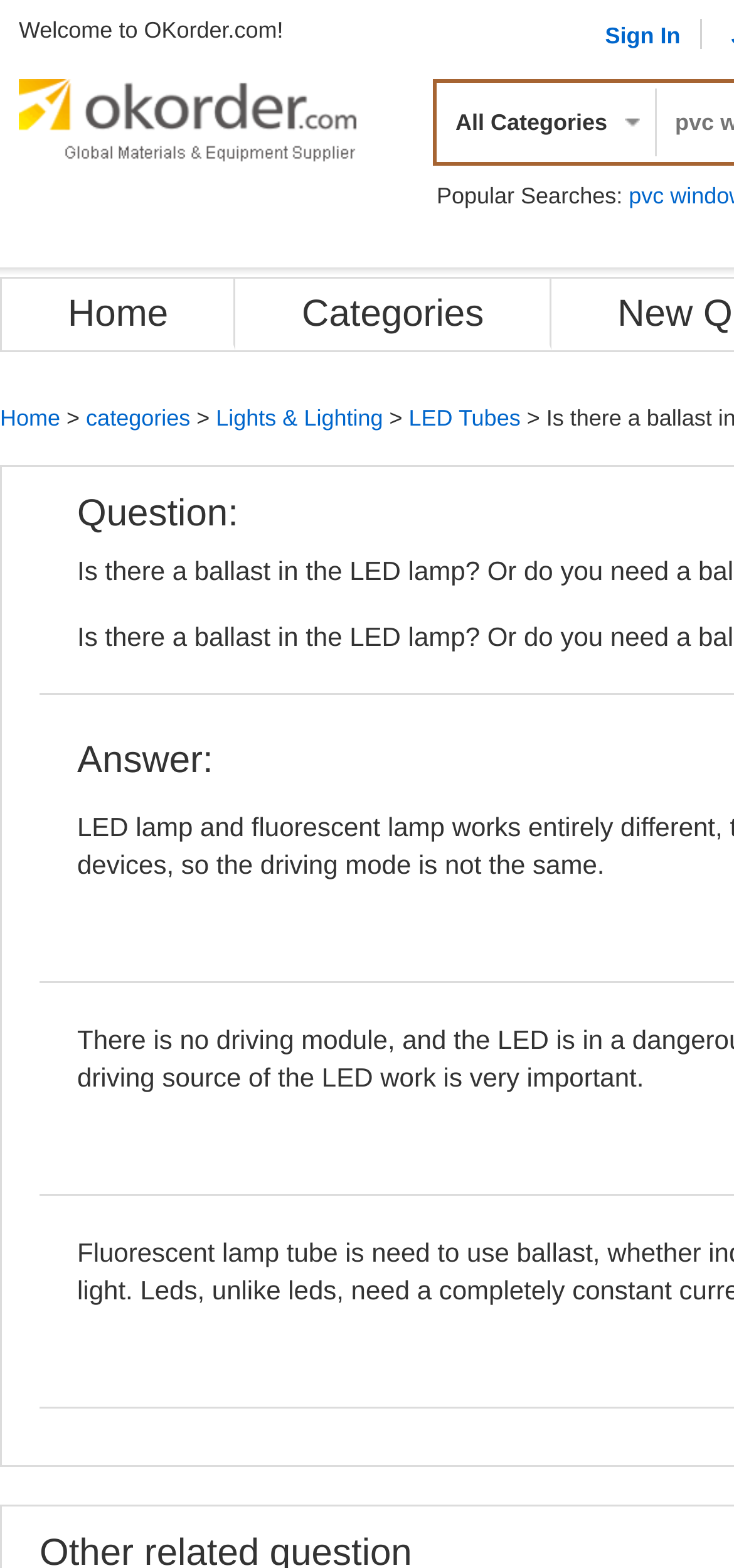Given the webpage screenshot and the description, determine the bounding box coordinates (top-left x, top-left y, bottom-right x, bottom-right y) that define the location of the UI element matching this description: Categories

[0.411, 0.187, 0.659, 0.214]